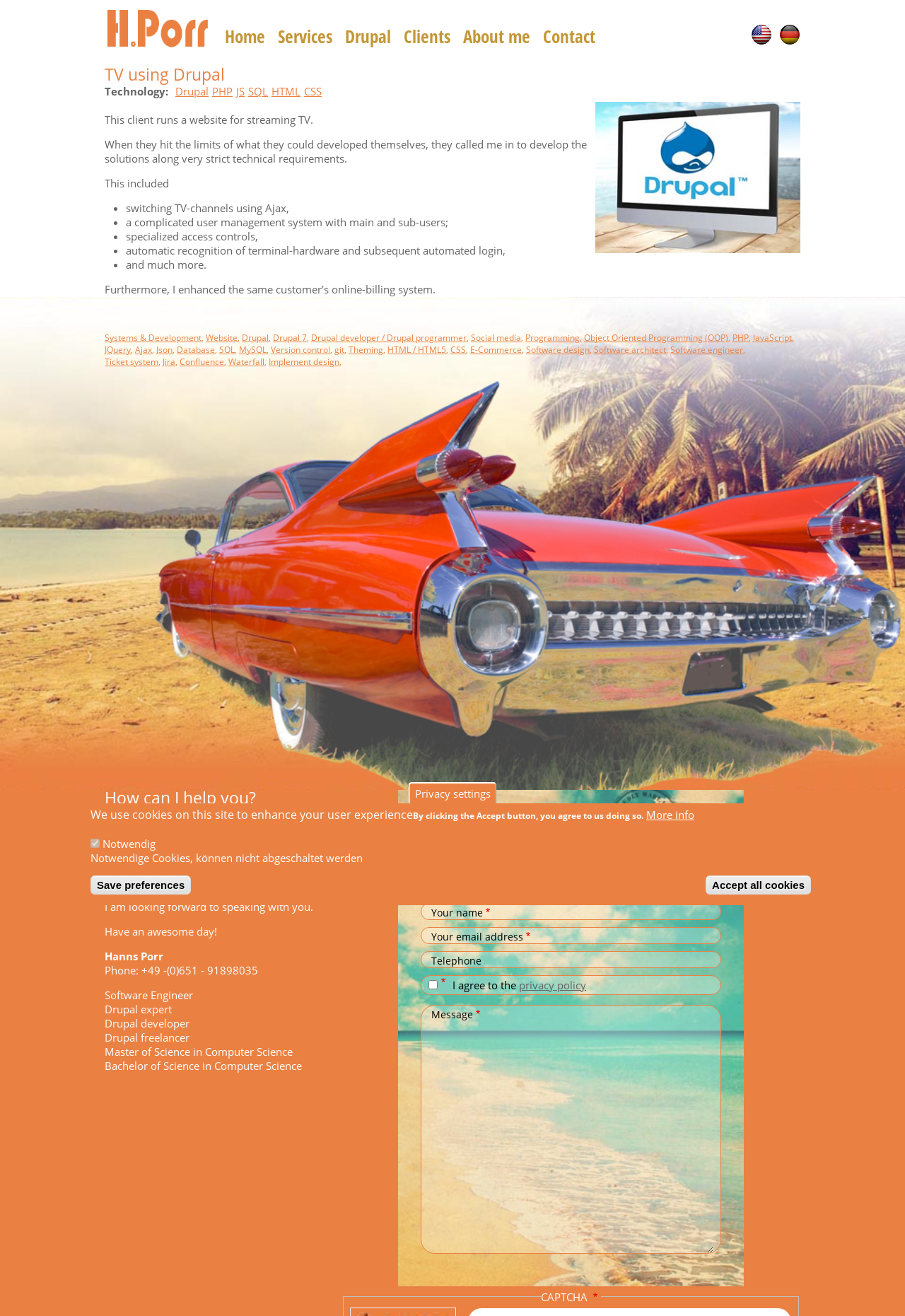What is the main navigation menu? Please answer the question using a single word or phrase based on the image.

Home, Services, Drupal, Clients, About me, Contact